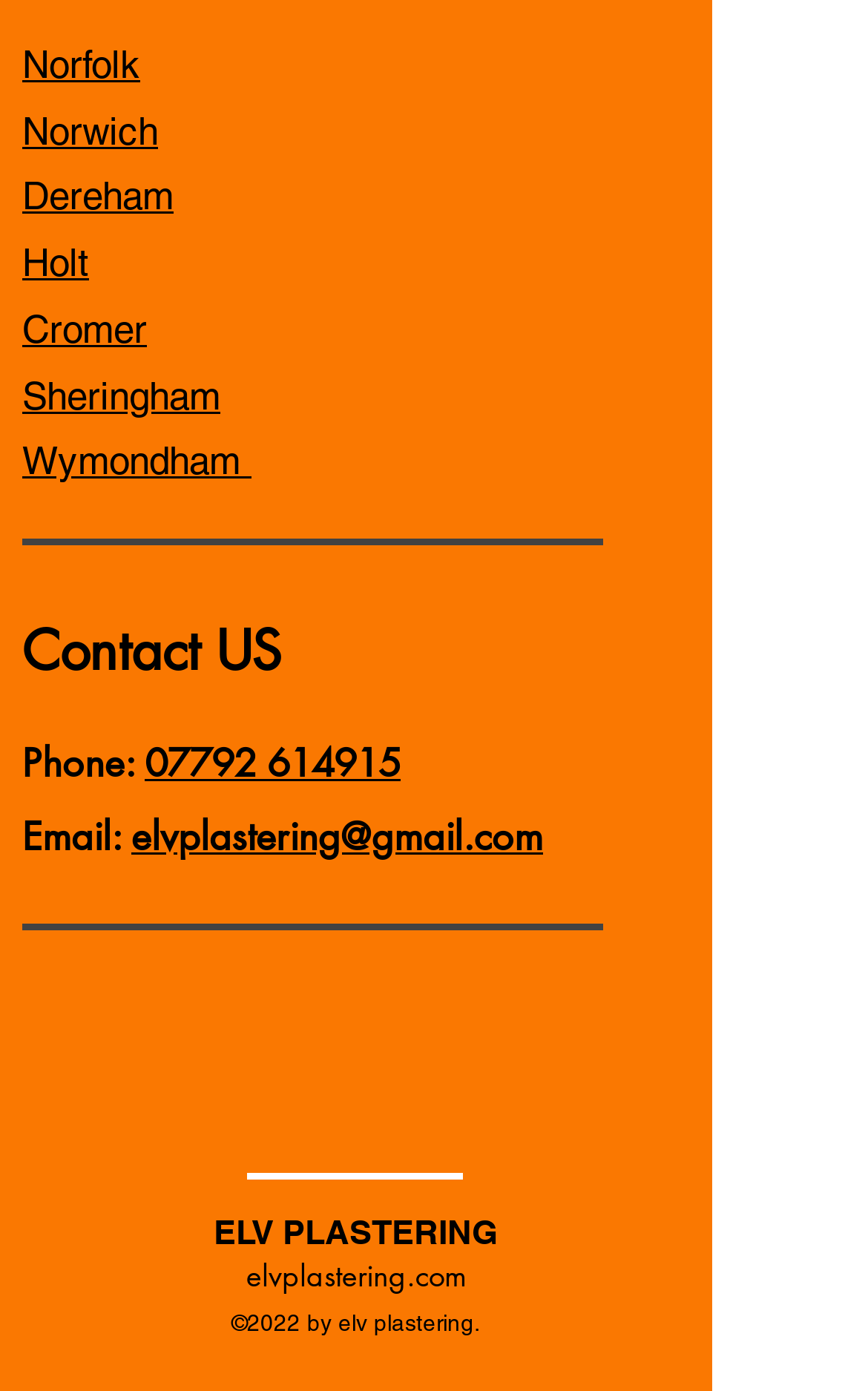Identify the bounding box coordinates of the section to be clicked to complete the task described by the following instruction: "Type your name". The coordinates should be four float numbers between 0 and 1, formatted as [left, top, right, bottom].

None